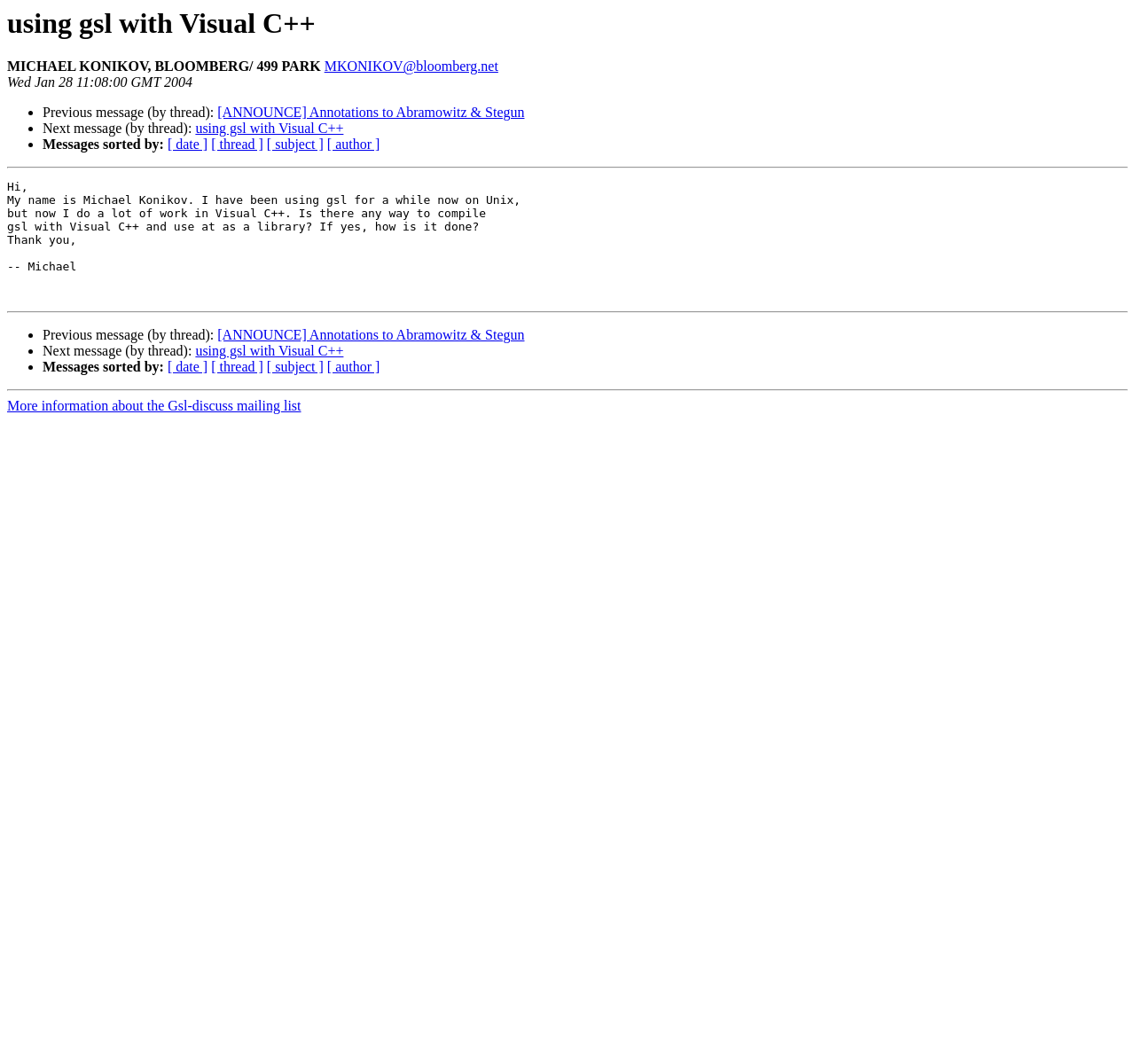What is the name of the mailing list?
Refer to the screenshot and respond with a concise word or phrase.

Gsl-discuss